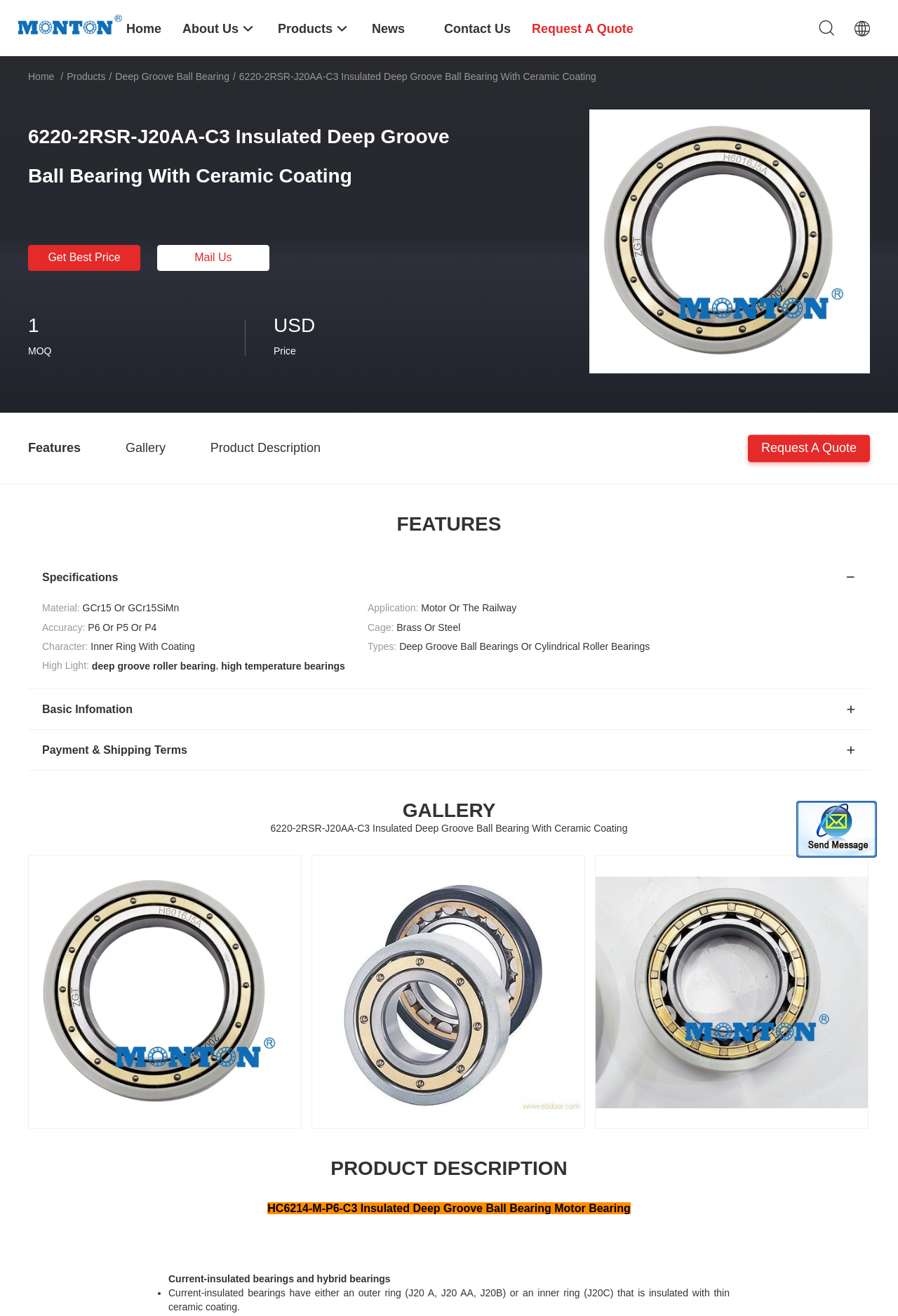Please determine the headline of the webpage and provide its content.

6220-2RSR-J20AA-C3 Insulated Deep Groove Ball Bearing With Ceramic Coating